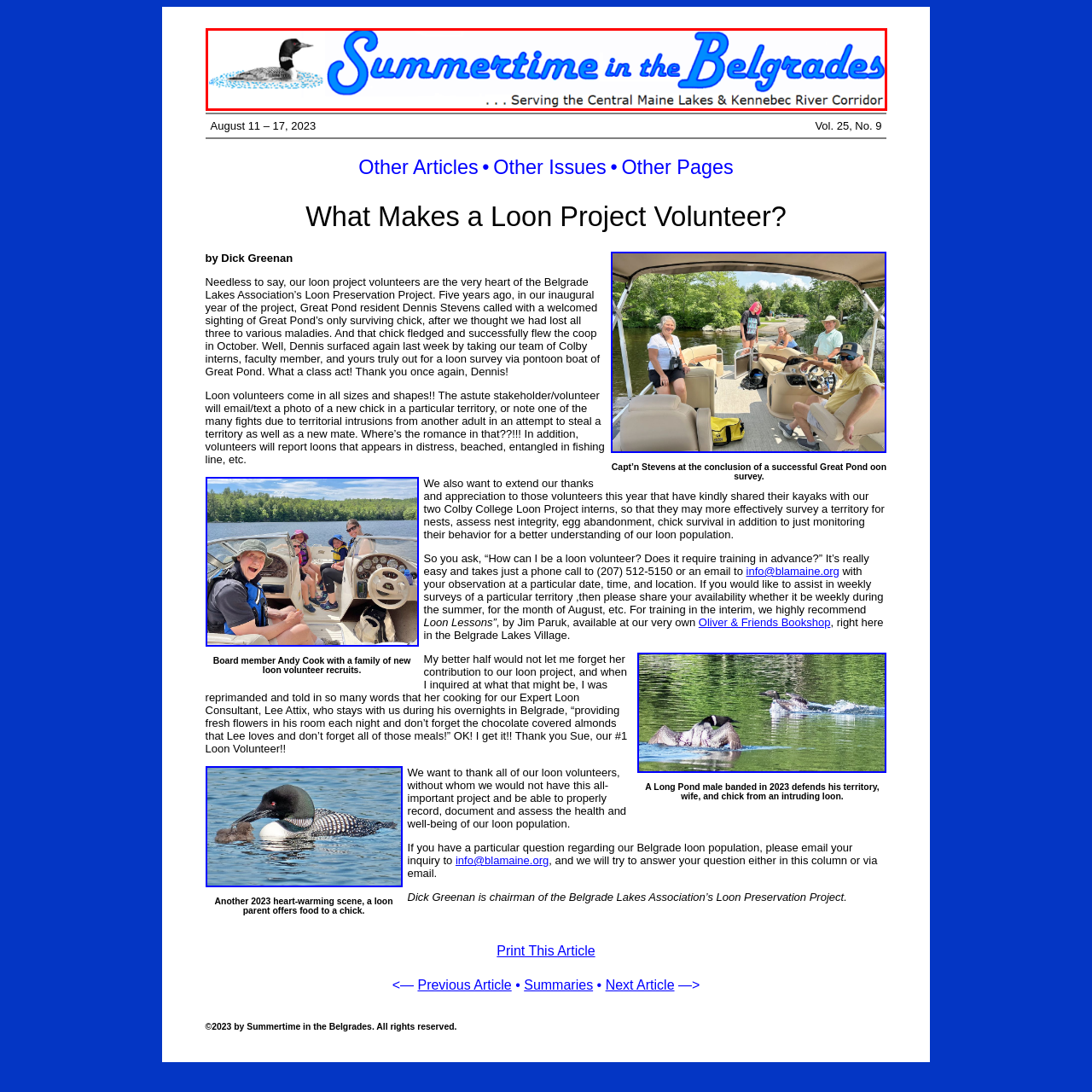Give a comprehensive caption for the image marked by the red rectangle.

The image features the title "Summertime in the Belgrades," presented in vibrant blue lettering, accompanied by a stylized depiction of a loon swimming in a serene body of water. Beneath the title, the tagline reads "... Serving the Central Maine Lakes & Kennebec River Corridor," subtly emphasizing the region's natural beauty and commitment to preserving its aquatic ecosystems. This graphic serves as an inviting introduction to the content surrounding volunteering and conservation efforts for the local loon population.